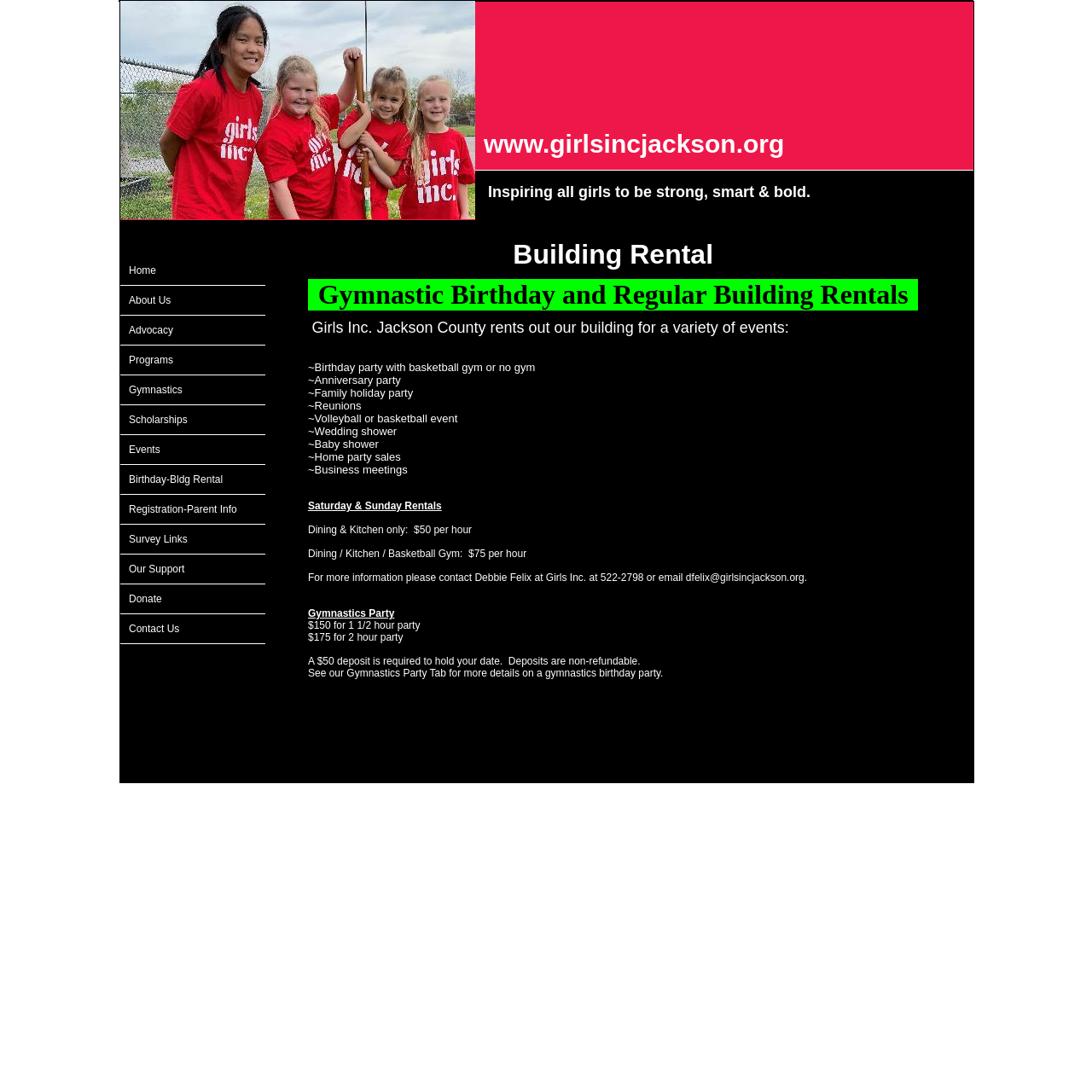Extract the bounding box coordinates for the HTML element that matches this description: "Birthday-Bldg Rental". The coordinates should be four float numbers between 0 and 1, i.e., [left, top, right, bottom].

[0.11, 0.426, 0.243, 0.453]